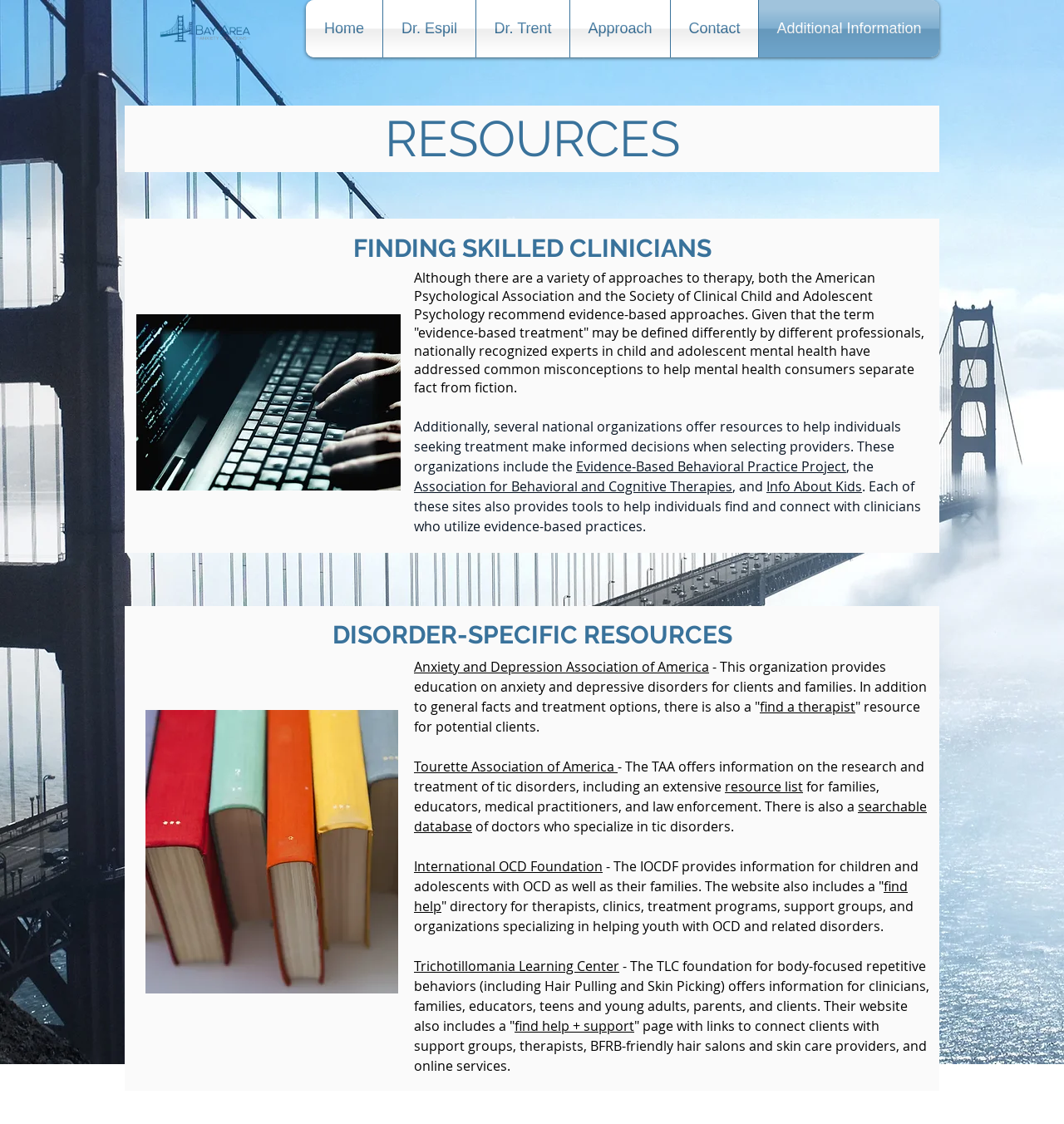What is the 'Evidence-Based Behavioral Practice Project'?
Look at the screenshot and provide an in-depth answer.

The 'Evidence-Based Behavioral Practice Project' is mentioned as one of the national organizations that offer resources to help individuals seeking treatment make informed decisions when selecting providers, implying that it is a national organization that promotes evidence-based practices in behavioral healthcare.